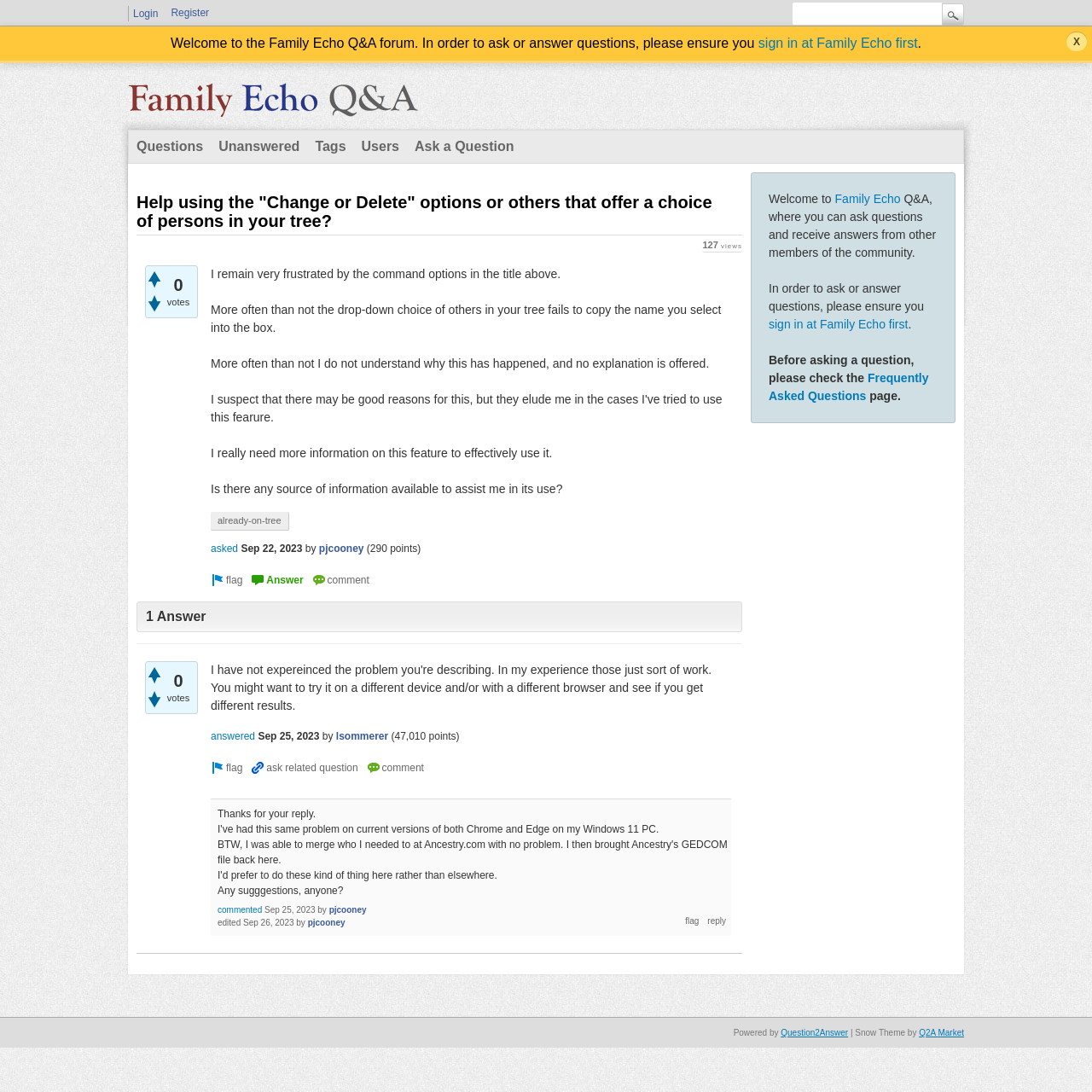Can you find the bounding box coordinates for the UI element given this description: "Spiritual Growth and Self-Realization"? Provide the coordinates as four float numbers between 0 and 1: [left, top, right, bottom].

None